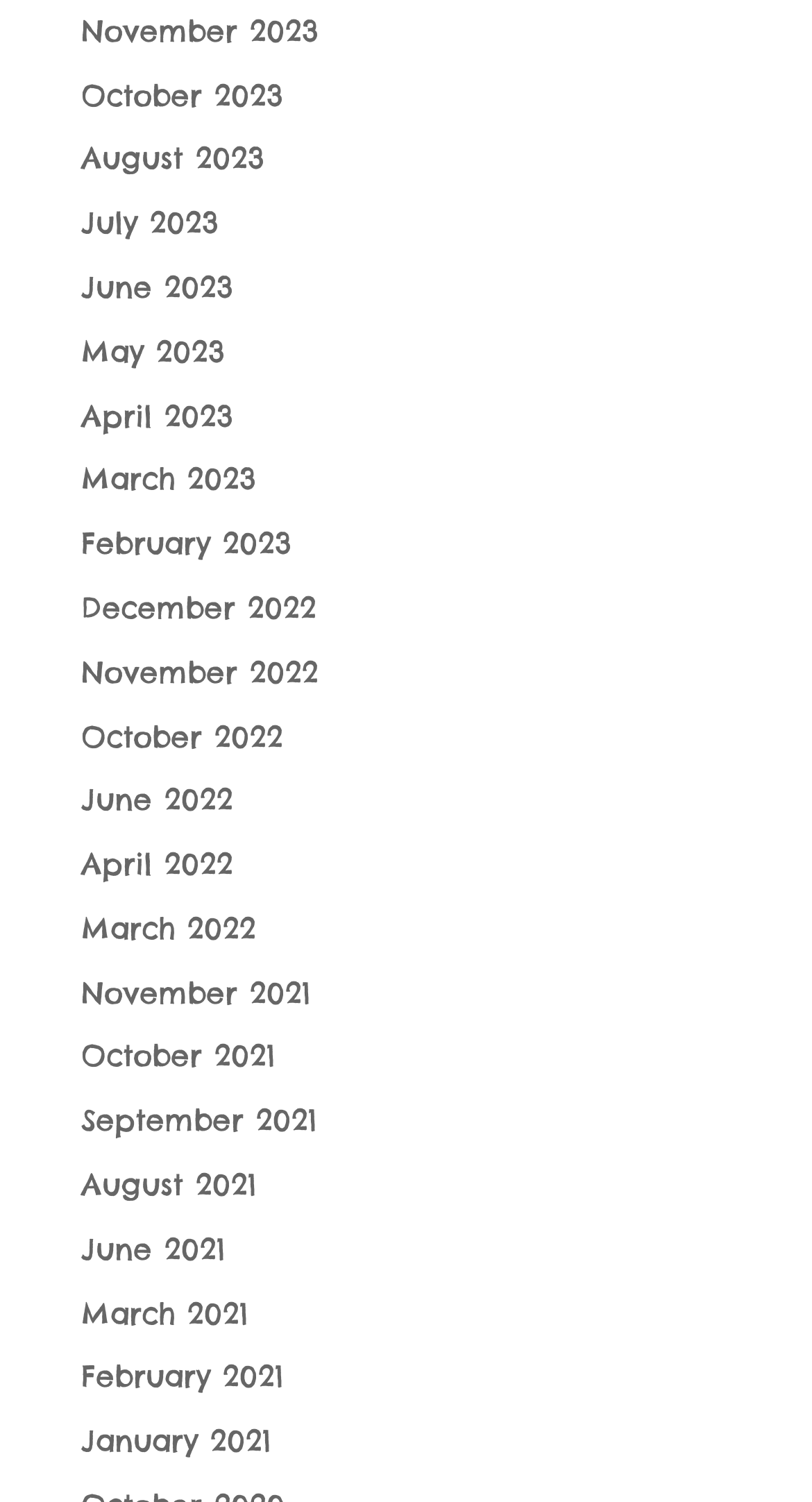Please give a succinct answer using a single word or phrase:
How many links are there for the year 2023?

6